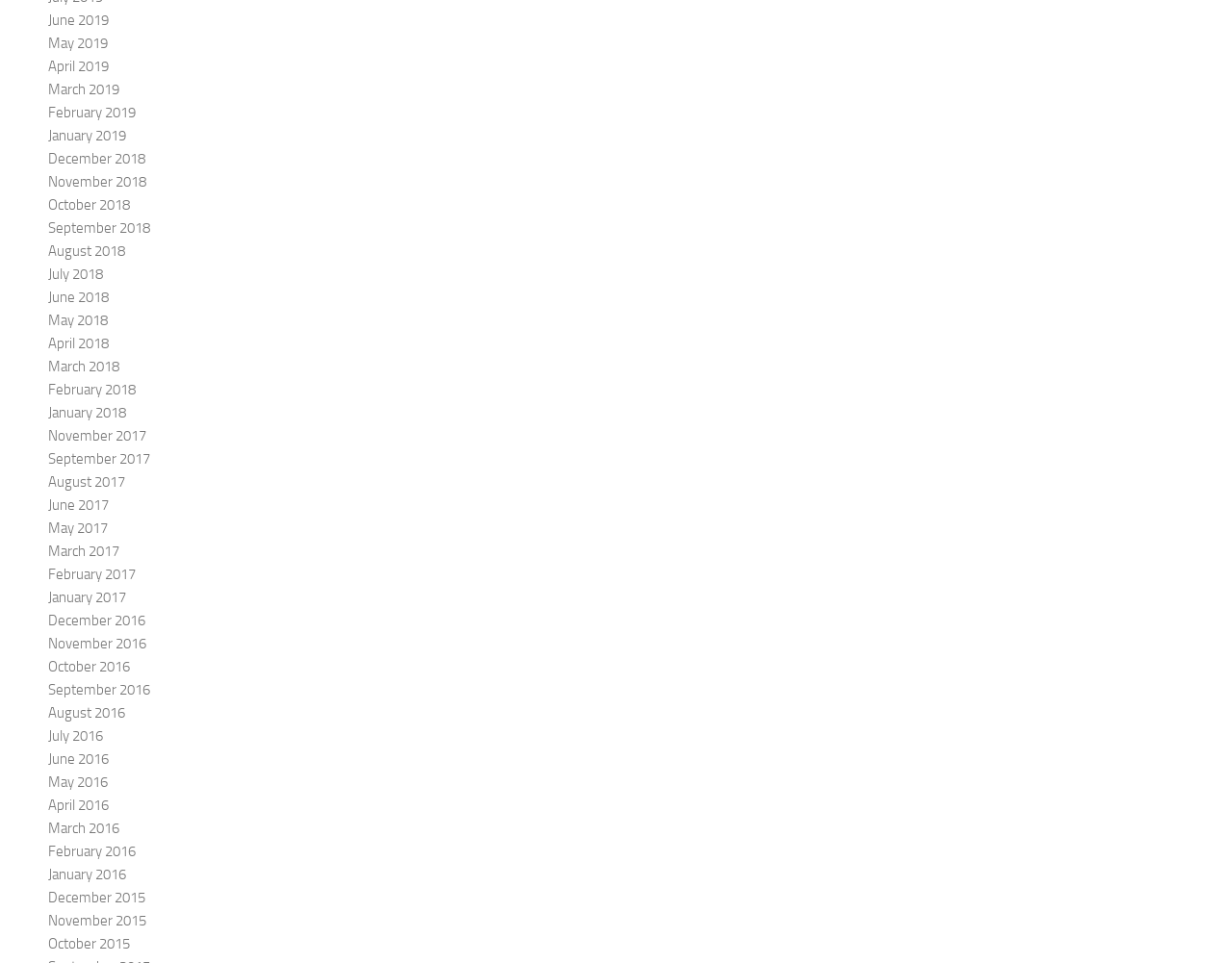Pinpoint the bounding box coordinates for the area that should be clicked to perform the following instruction: "View August 2016".

[0.039, 0.732, 0.102, 0.75]